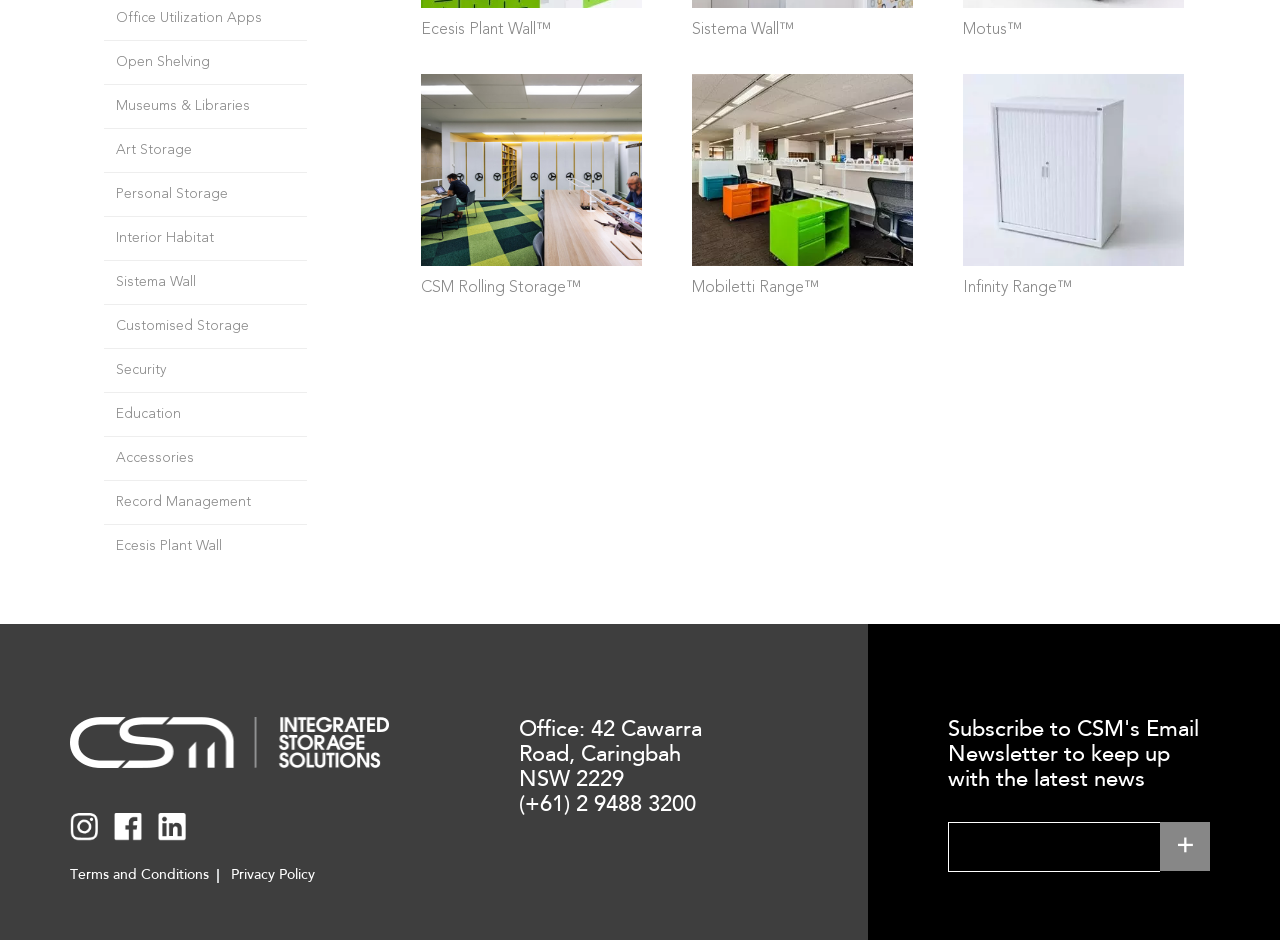Provide the bounding box coordinates of the HTML element described as: "January 21, 2019". The bounding box coordinates should be four float numbers between 0 and 1, i.e., [left, top, right, bottom].

None